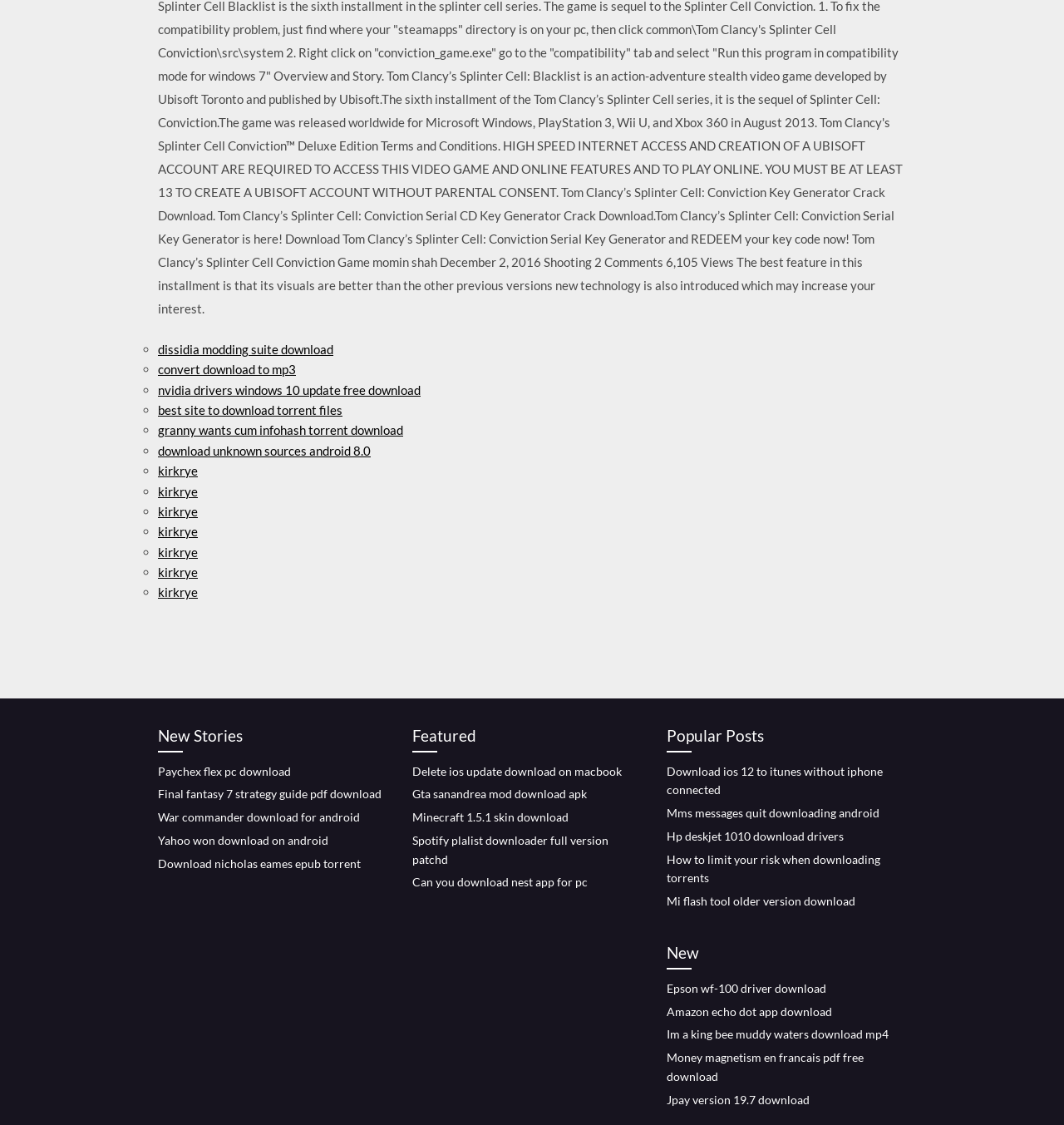Reply to the question with a single word or phrase:
What is the name of the game mentioned in the link 'War commander download for android'?

War commander